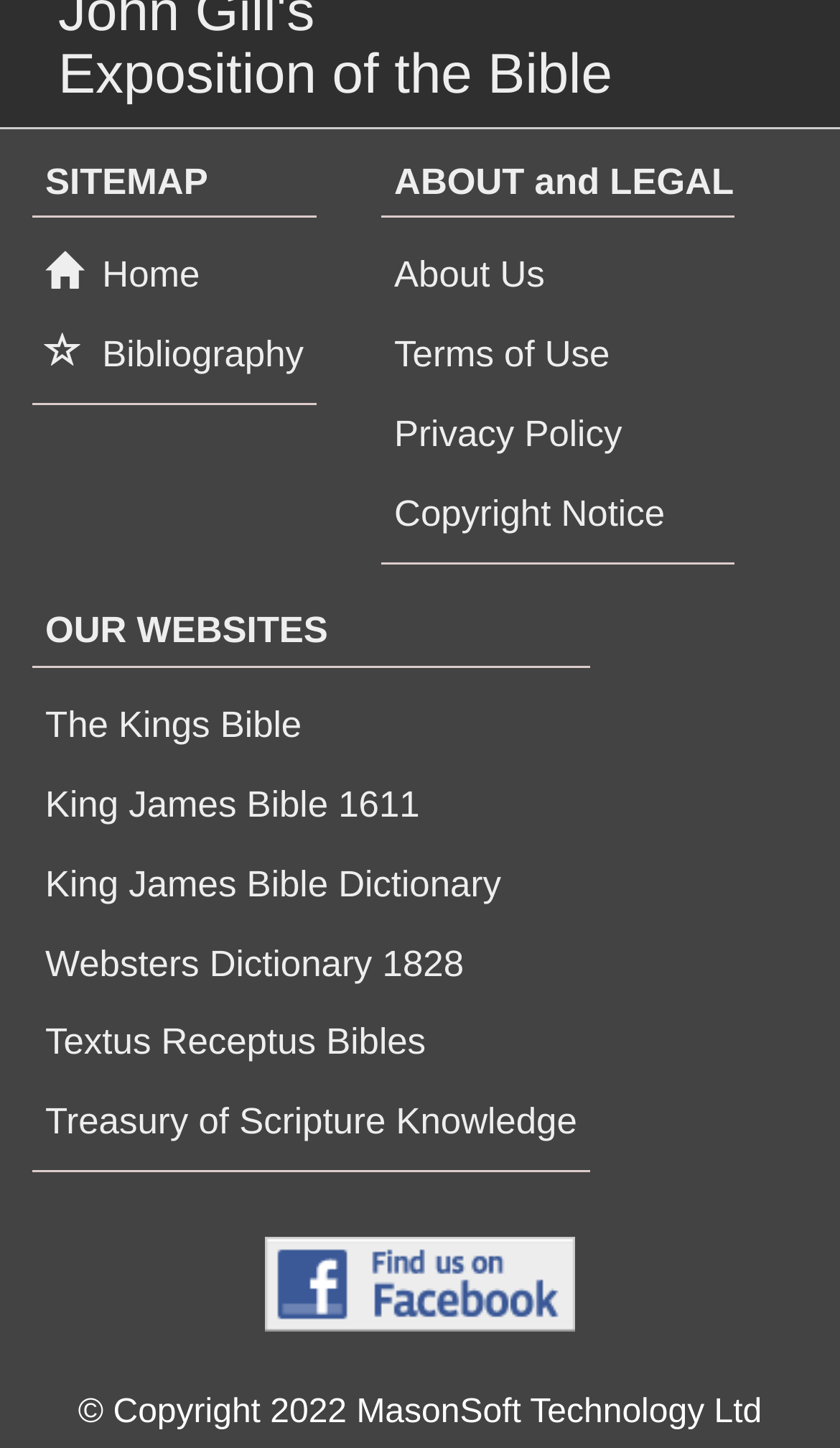Provide a one-word or one-phrase answer to the question:
How many separators are there in the ABOUT and LEGAL section?

3